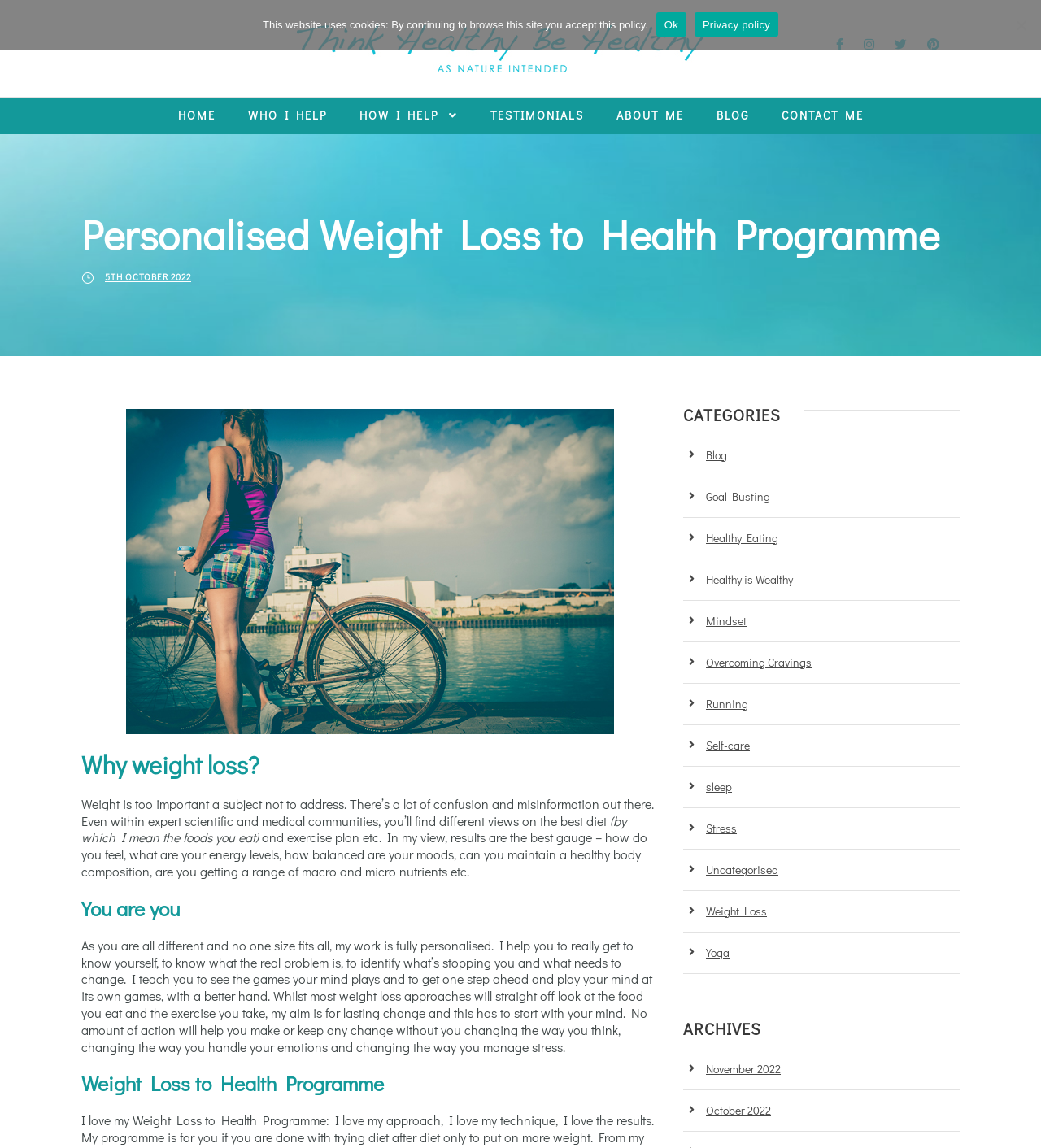Provide an in-depth caption for the elements present on the webpage.

This webpage is about weight loss coaching, with a focus on personalized health programs. At the top left, there is a logo of "Think Healthy Be Healthy" with a link to the homepage. On the top right, there are social media links represented by icons. Below the logo, there is a navigation menu with links to "HOME", "WHO I HELP", "HOW I HELP", "TESTIMONIALS", "ABOUT ME", "BLOG", and "CONTACT ME".

The main content of the page starts with a heading "Personalised Weight Loss to Health Programme" followed by a link to a specific date "5TH OCTOBER 2022". Below this, there is an image related to personalized weight loss. The main text of the page discusses the importance of weight loss, the confusion and misinformation surrounding it, and the need for a personalized approach. The text is divided into sections with headings "Why weight loss?", "You are you", and "Weight Loss to Health Programme".

On the right side of the page, there is a section with a heading "CATEGORIES" that lists various categories such as "Blog", "Goal Busting", "Healthy Eating", and "Weight Loss", among others. Below this, there is a section with a heading "ARCHIVES" that lists links to specific months, including "November 2022" and "October 2022".

At the bottom of the page, there is a cookie notice dialog with a message about the website's use of cookies and links to "Ok" and "Privacy policy". There is also a "No" button at the bottom right corner of the page.